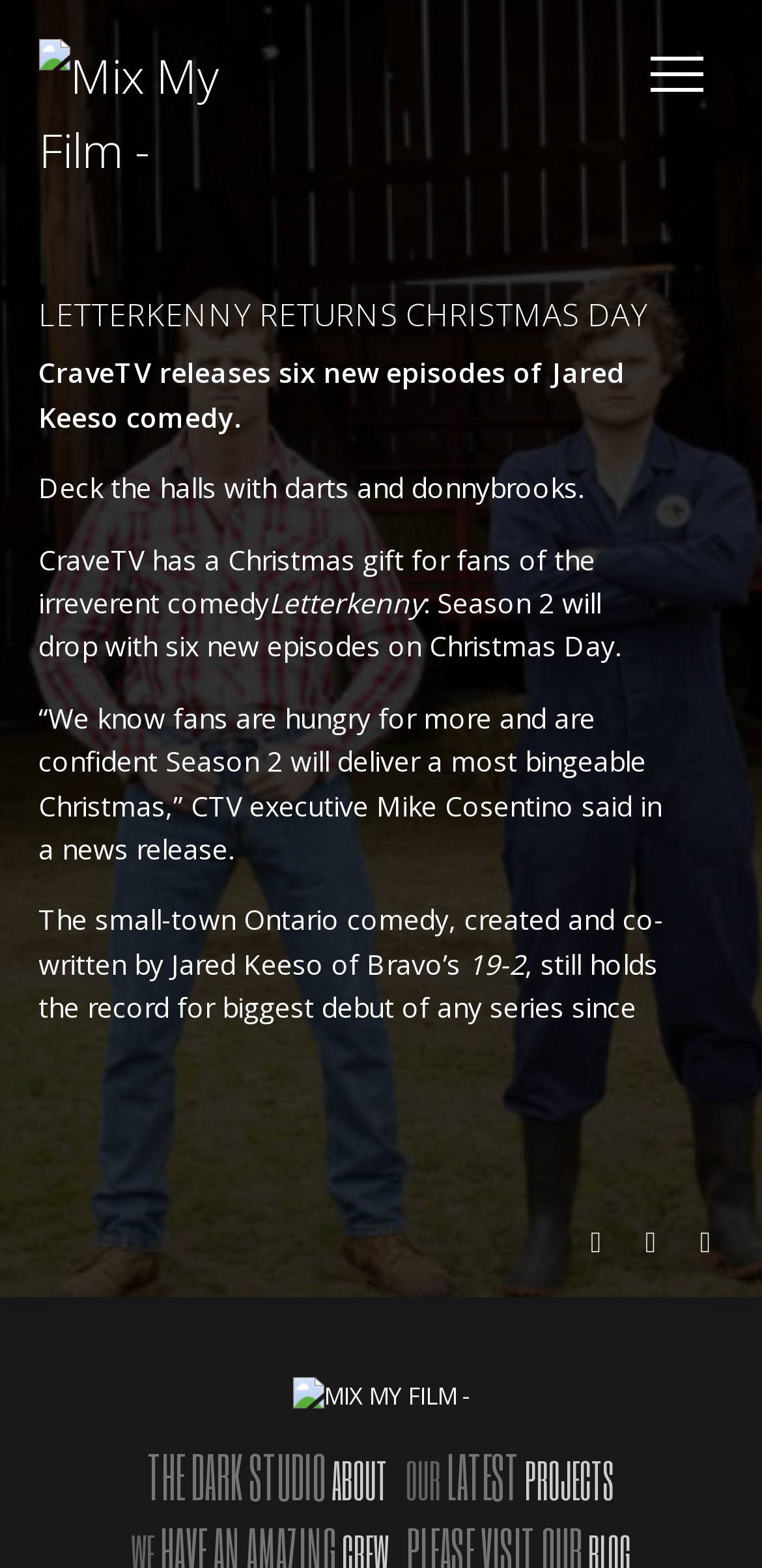What is the name of the Ontario comedy created by Jared Keeso?
Based on the visual information, provide a detailed and comprehensive answer.

The answer can be found in the StaticText elements with the text 'The small-town Ontario comedy, created and co-written by Jared Keeso of Bravo’s...' and 'Letterkenny' which indicates that Letterkenny is the small-town Ontario comedy created by Jared Keeso.